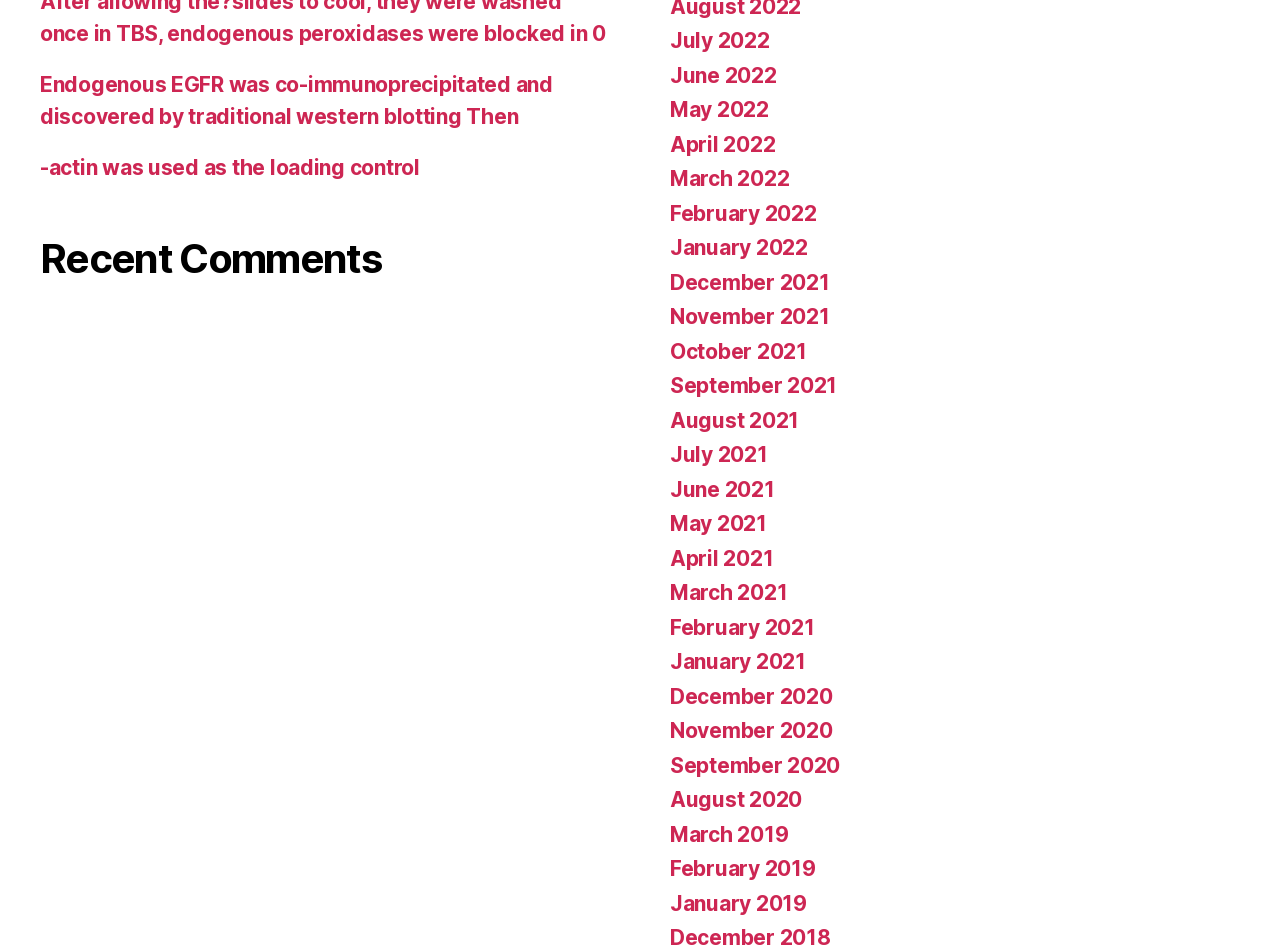Determine the bounding box for the UI element that matches this description: "parent_node: Wishlist aria-label="Wishlist"".

None